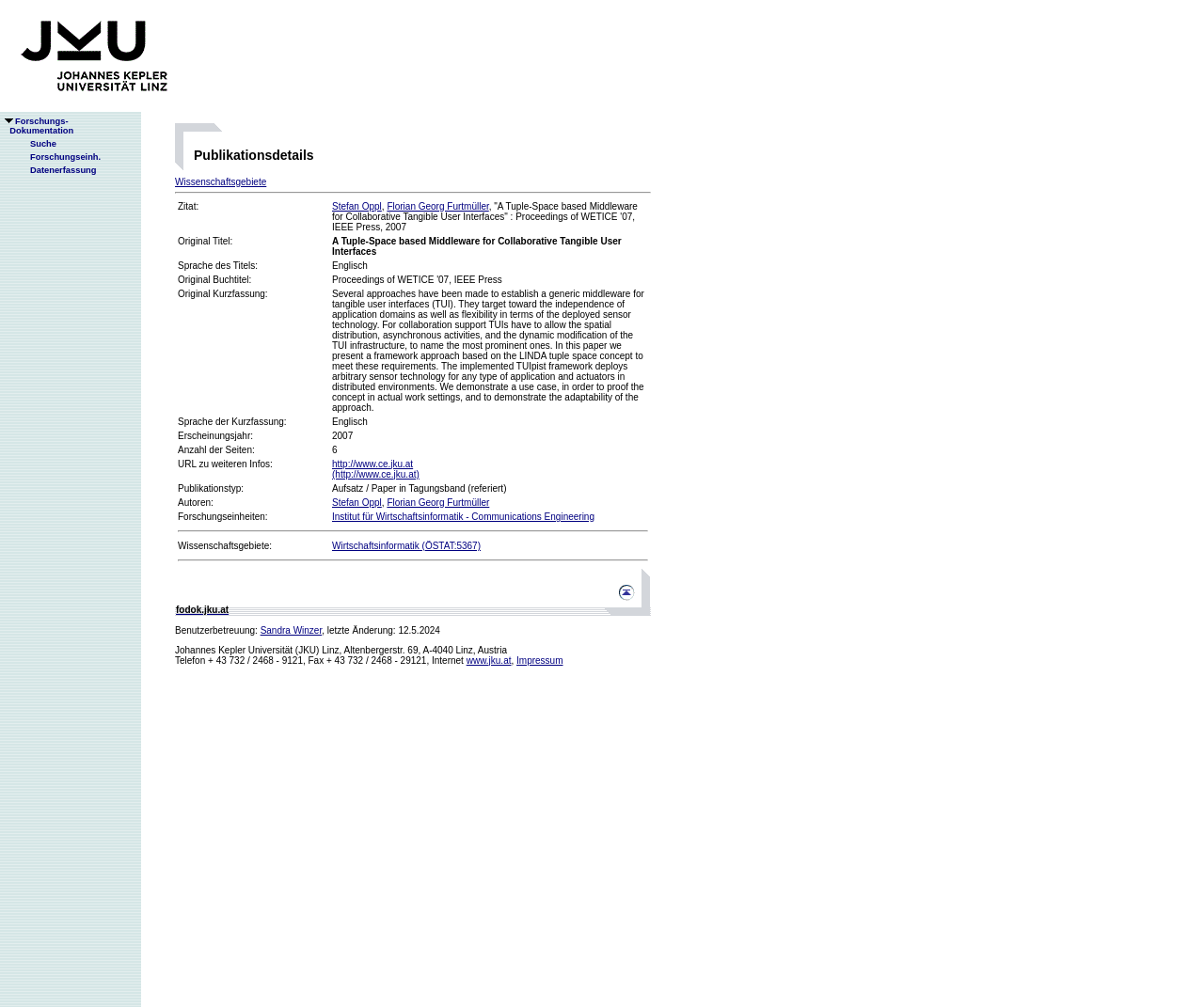Locate the bounding box coordinates of the area where you should click to accomplish the instruction: "Go to the top of the page".

[0.501, 0.59, 0.54, 0.6]